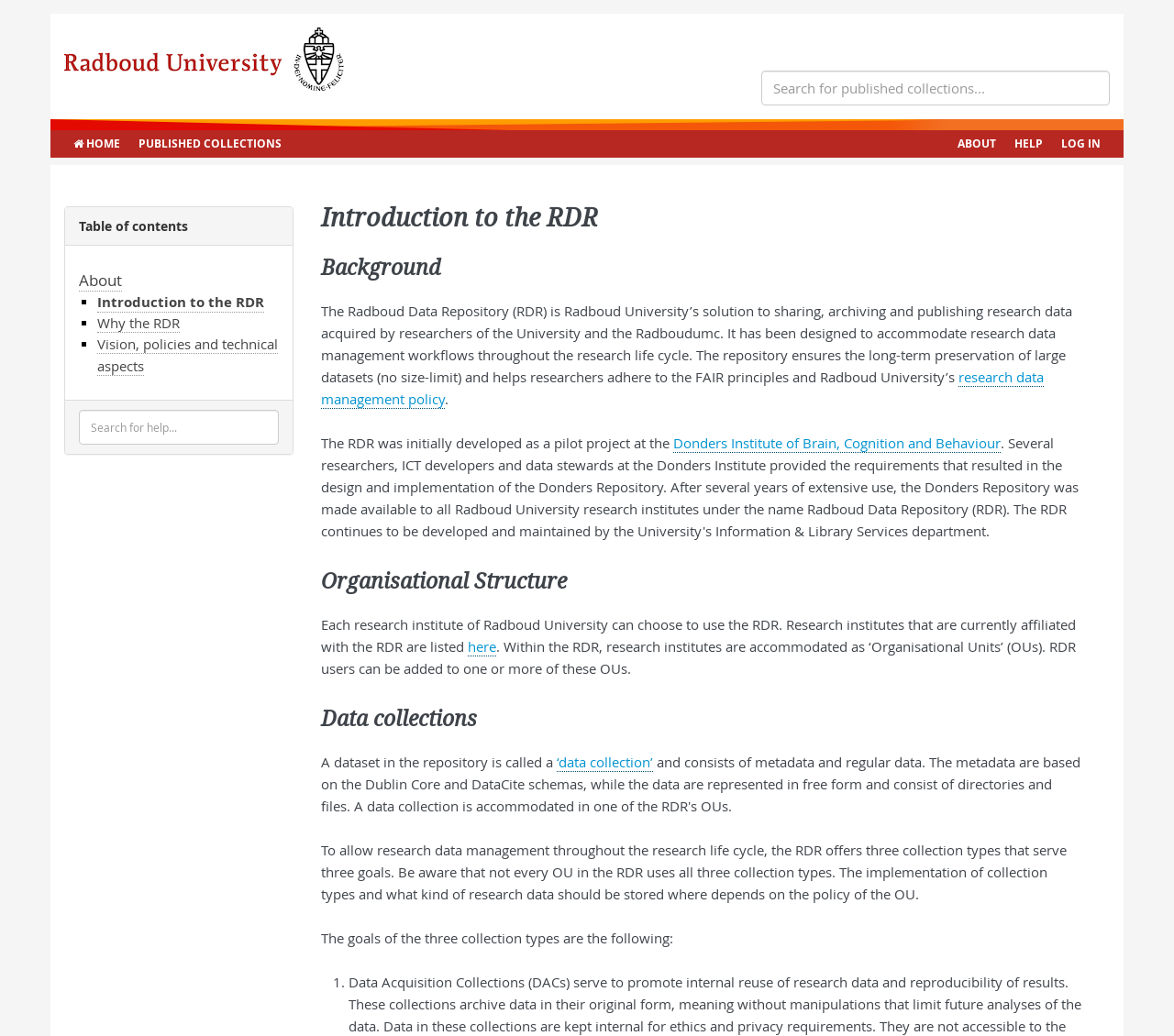Pinpoint the bounding box coordinates of the area that must be clicked to complete this instruction: "Read the review of 'A Mrs Miracle Christmas' by Debbie Macomber".

None